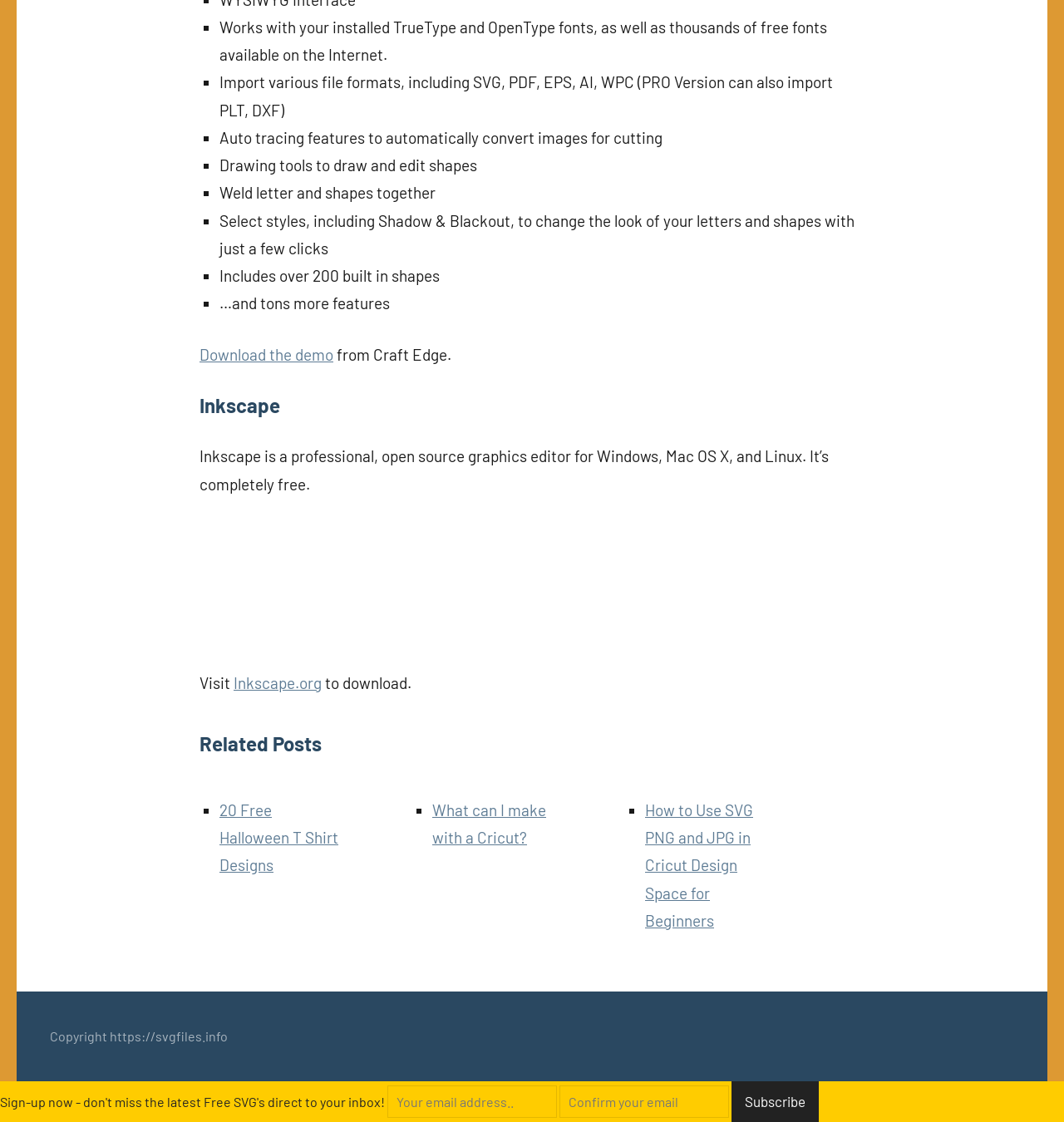Please identify the bounding box coordinates of the region to click in order to complete the given instruction: "Read '5 thoughts on “Google Dashboard”'". The coordinates should be four float numbers between 0 and 1, i.e., [left, top, right, bottom].

None